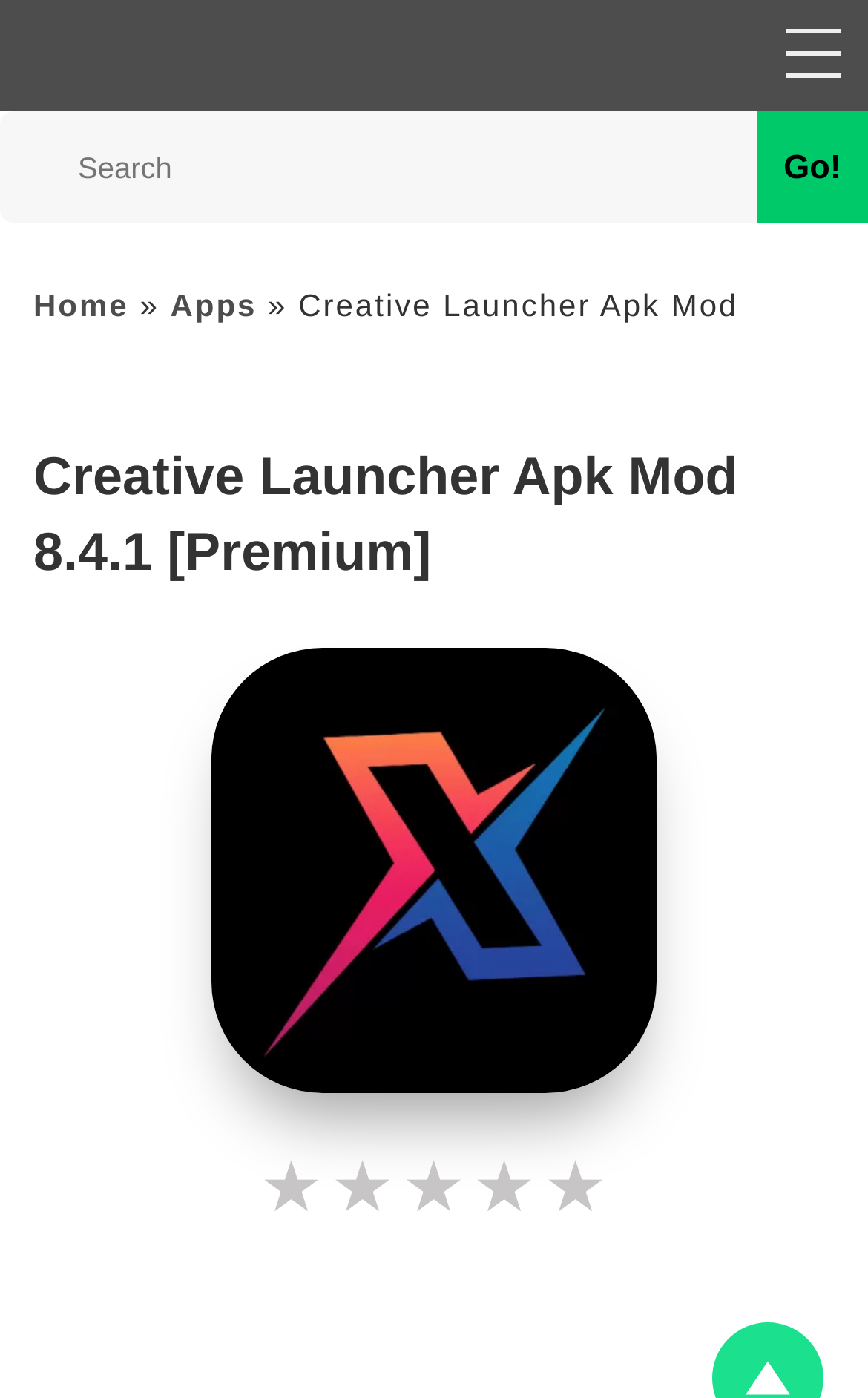What is the version of the launcher?
Look at the image and answer the question with a single word or phrase.

8.4.1